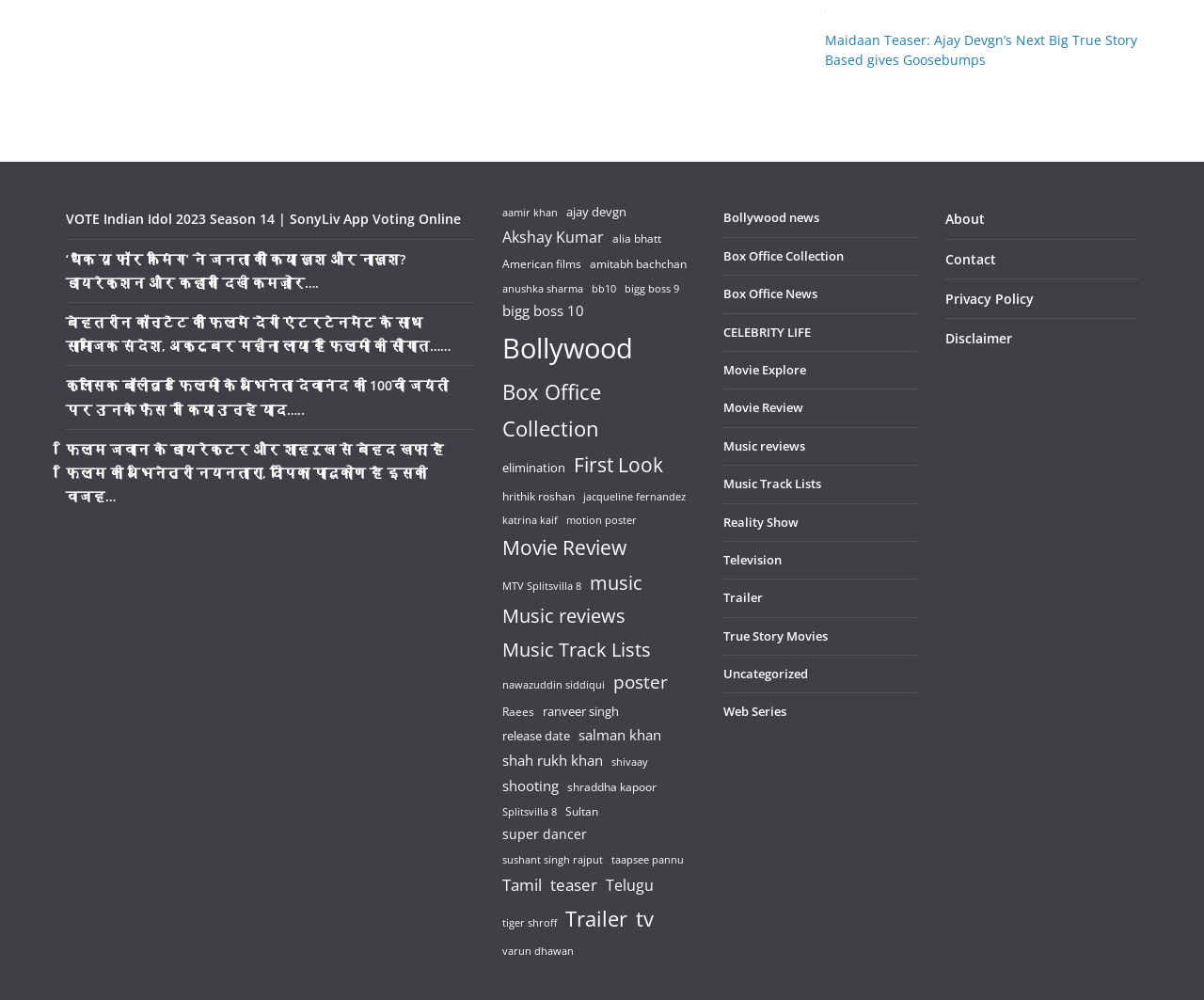What is the purpose of the links at the bottom of the page? Using the information from the screenshot, answer with a single word or phrase.

Site information